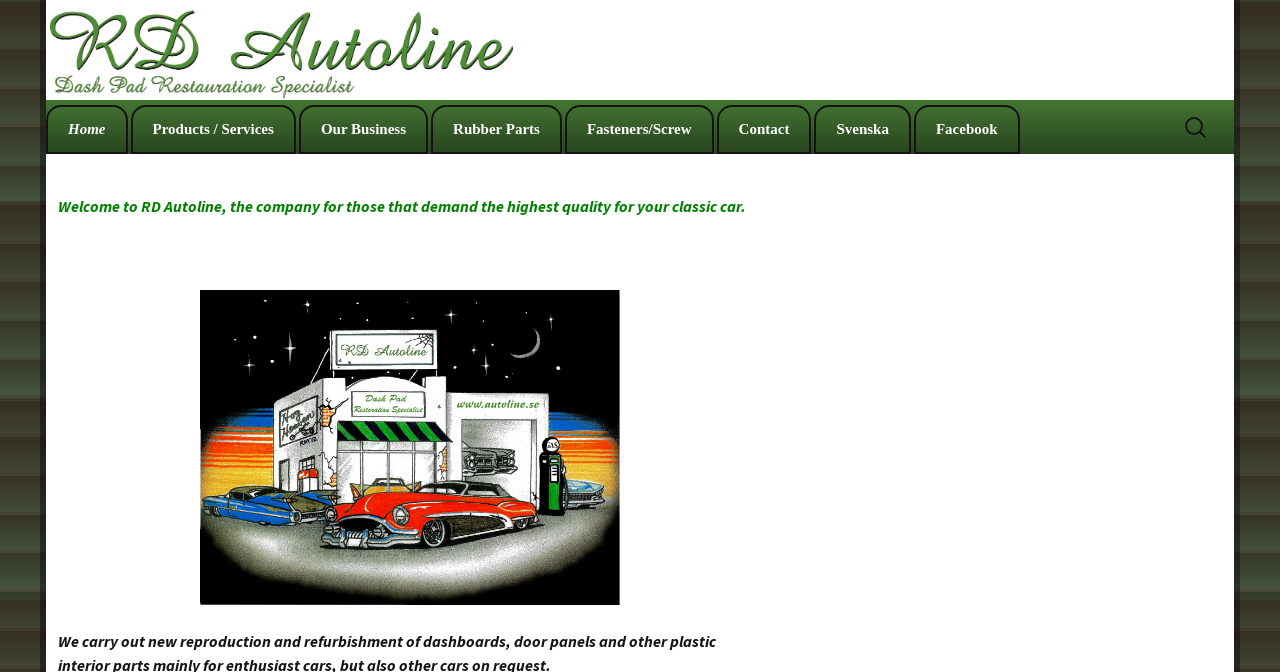What is the language of the webpage?
Craft a detailed and extensive response to the question.

The language of the webpage is obtained from the presence of English text throughout the webpage, including the heading elements and static text elements. Although there is a link to 'Svenska' which suggests that the webpage may have a Swedish version, the primary language of the current webpage is English.